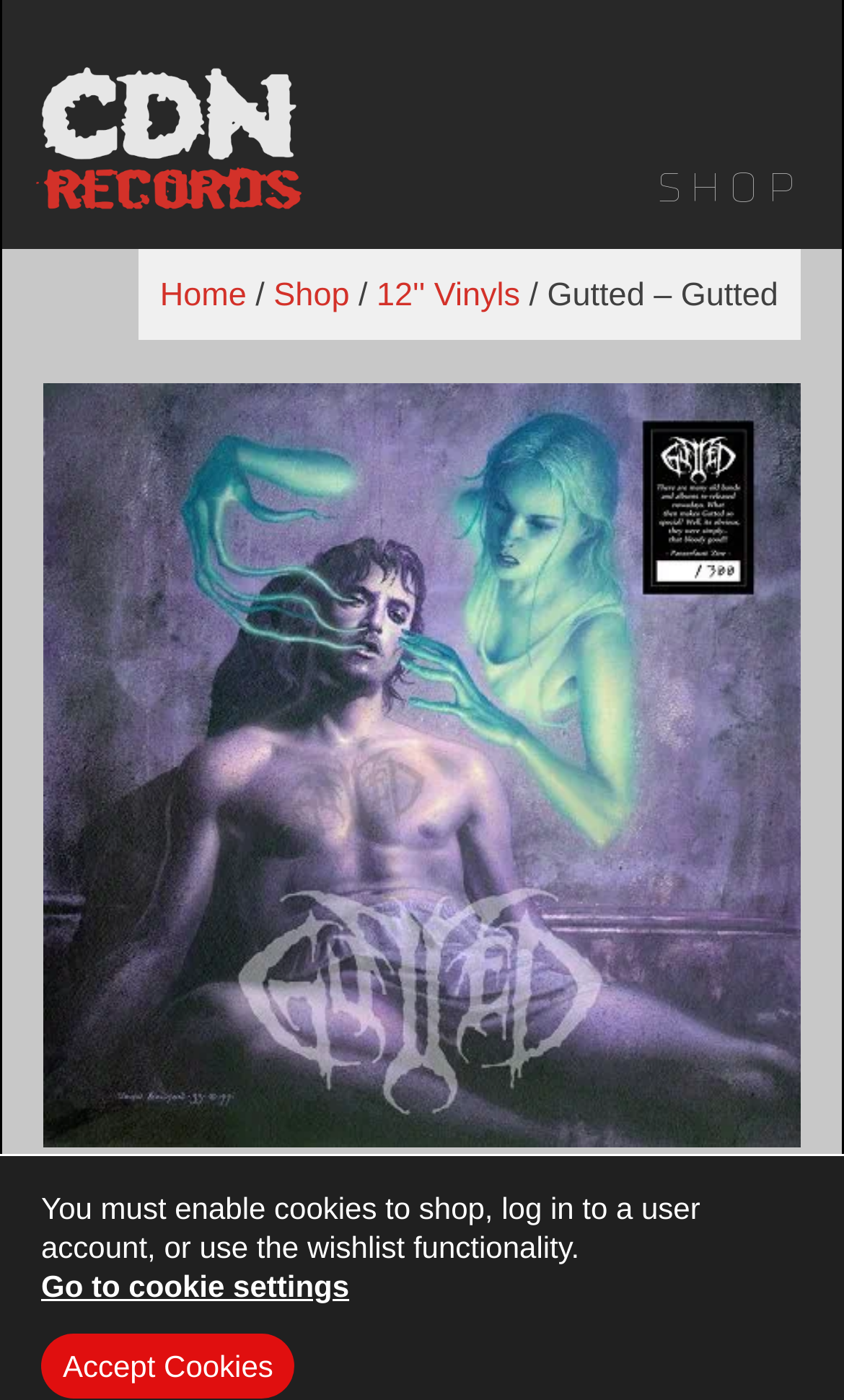Provide the bounding box coordinates for the area that should be clicked to complete the instruction: "Click the CDN Records Logo".

[0.037, 0.043, 0.365, 0.166]